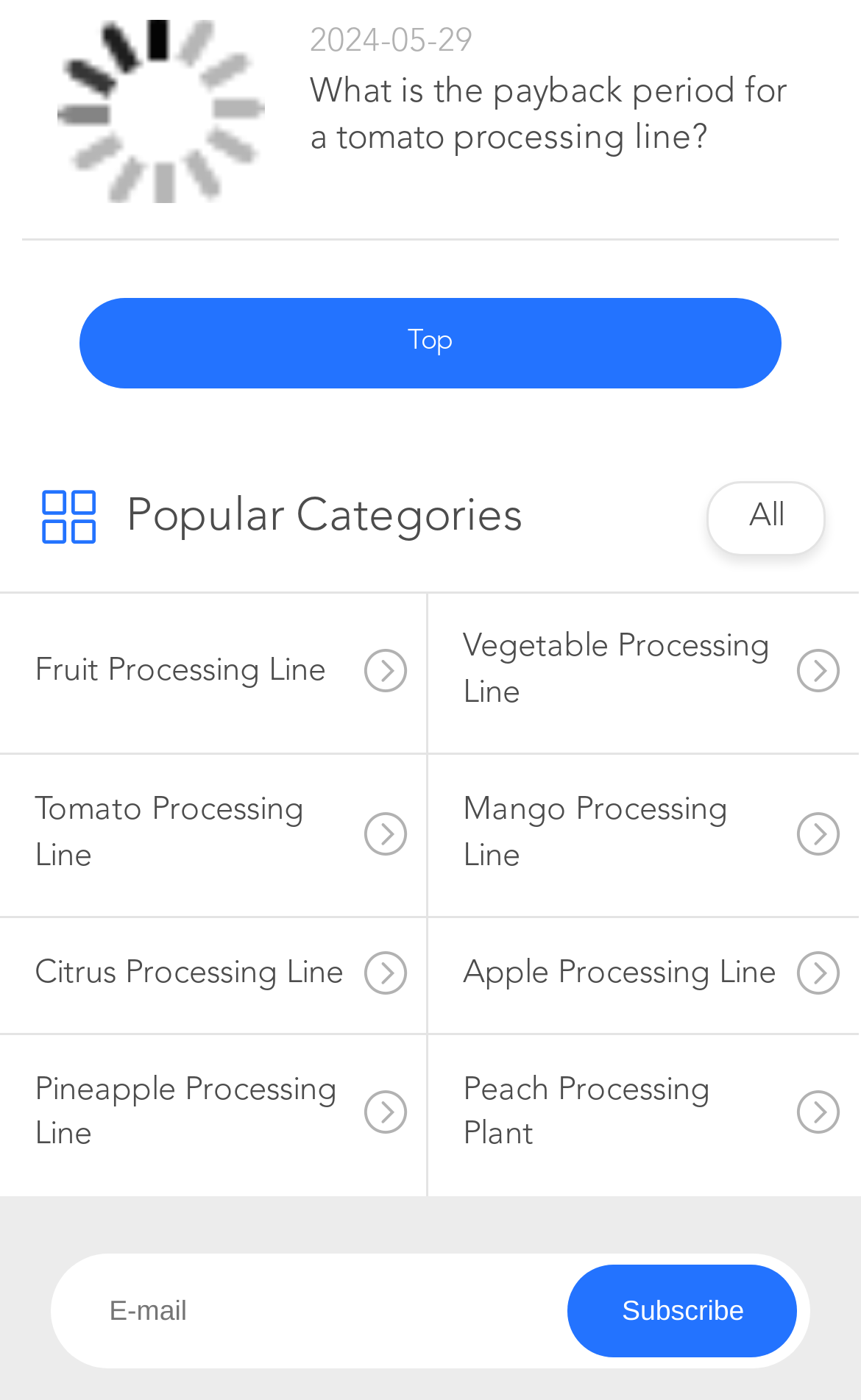Please locate the bounding box coordinates for the element that should be clicked to achieve the following instruction: "Subscribe to the newsletter". Ensure the coordinates are given as four float numbers between 0 and 1, i.e., [left, top, right, bottom].

[0.66, 0.903, 0.927, 0.969]